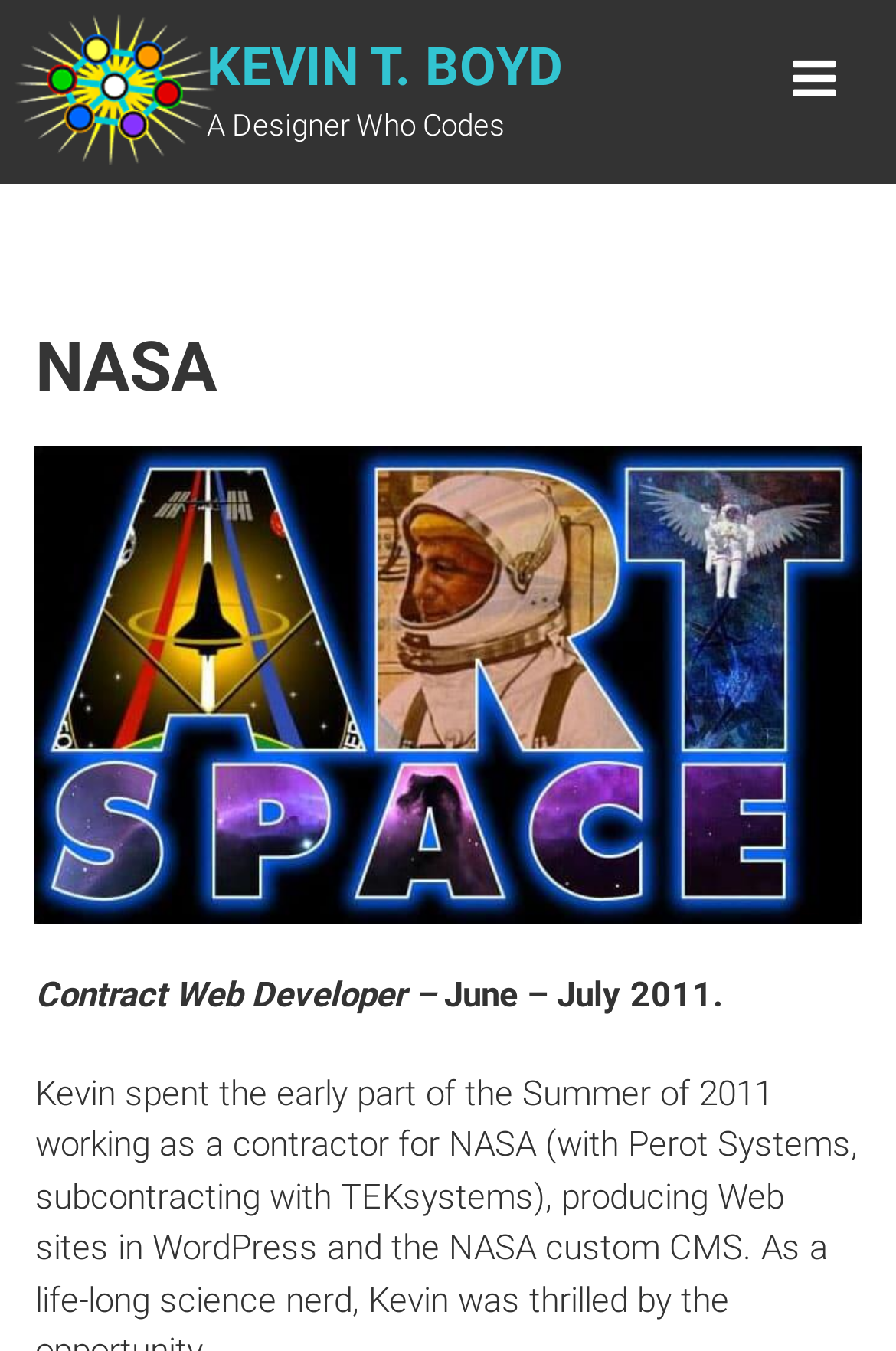What is the profession of Kevin T. Boyd?
Please provide a single word or phrase answer based on the image.

Designer Who Codes